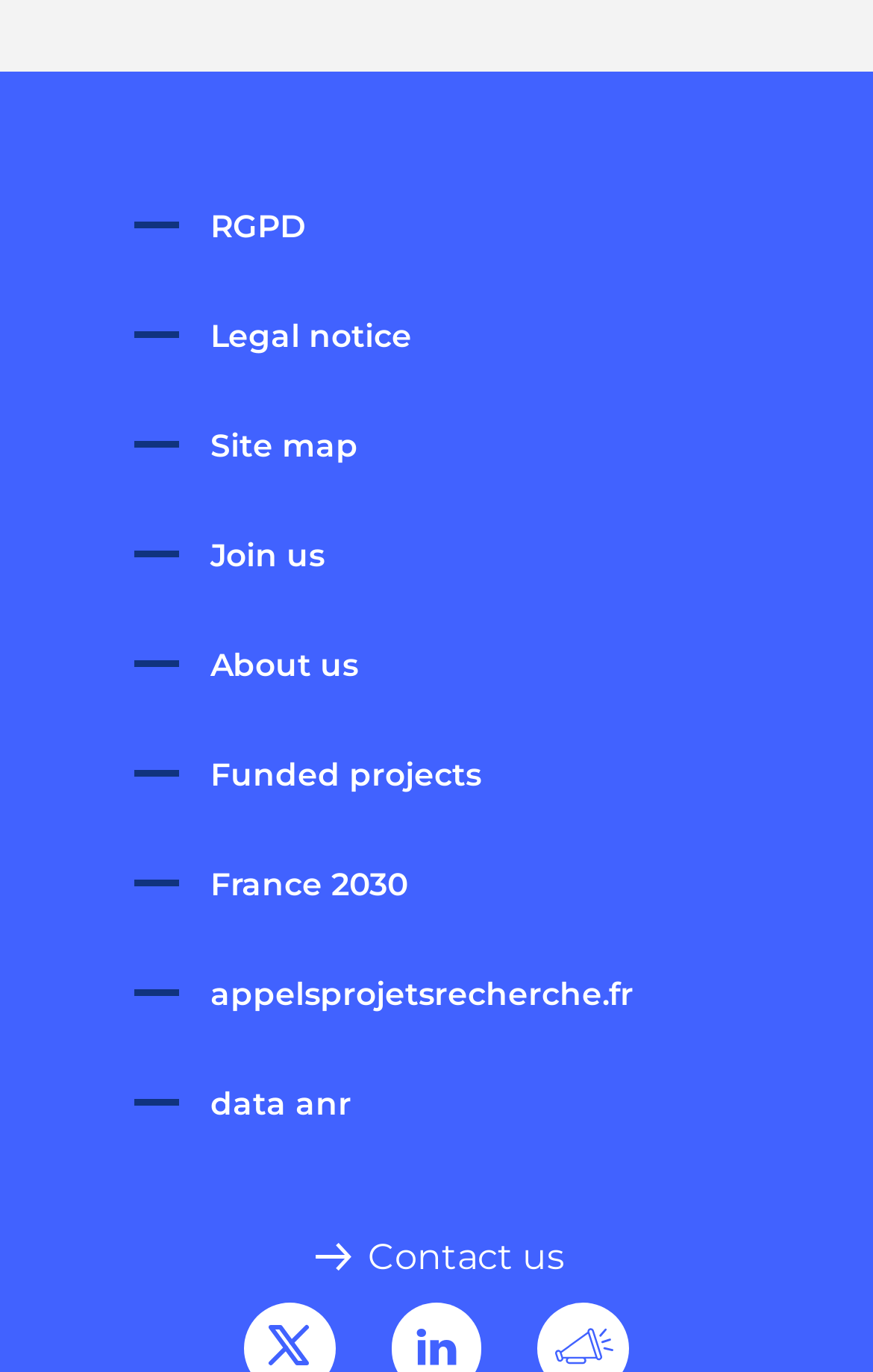Identify the bounding box coordinates of the region that needs to be clicked to carry out this instruction: "Learn about funded projects". Provide these coordinates as four float numbers ranging from 0 to 1, i.e., [left, top, right, bottom].

[0.154, 0.55, 0.551, 0.579]